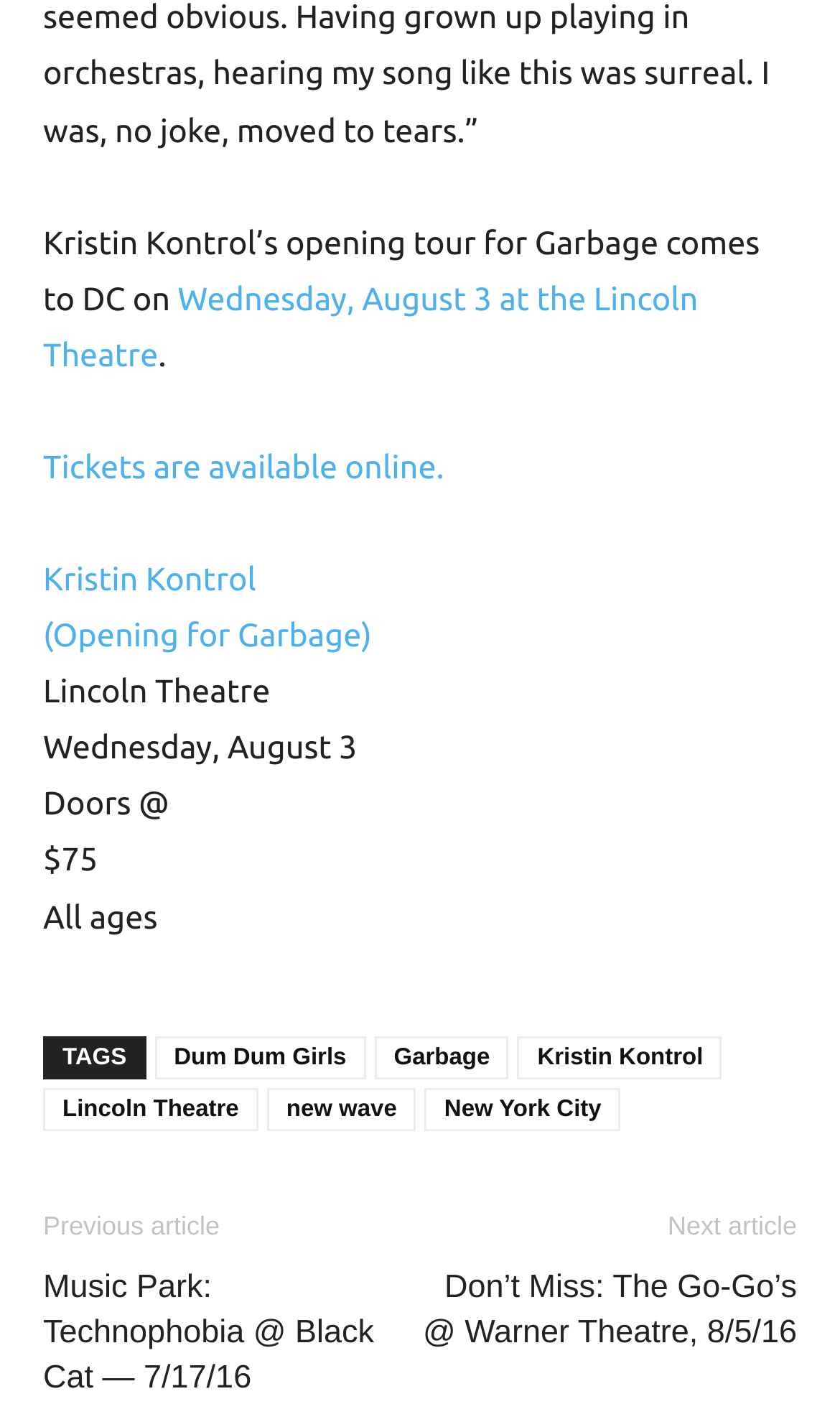Please identify the bounding box coordinates of the area that needs to be clicked to fulfill the following instruction: "Check out the previous article."

[0.051, 0.862, 0.262, 0.883]